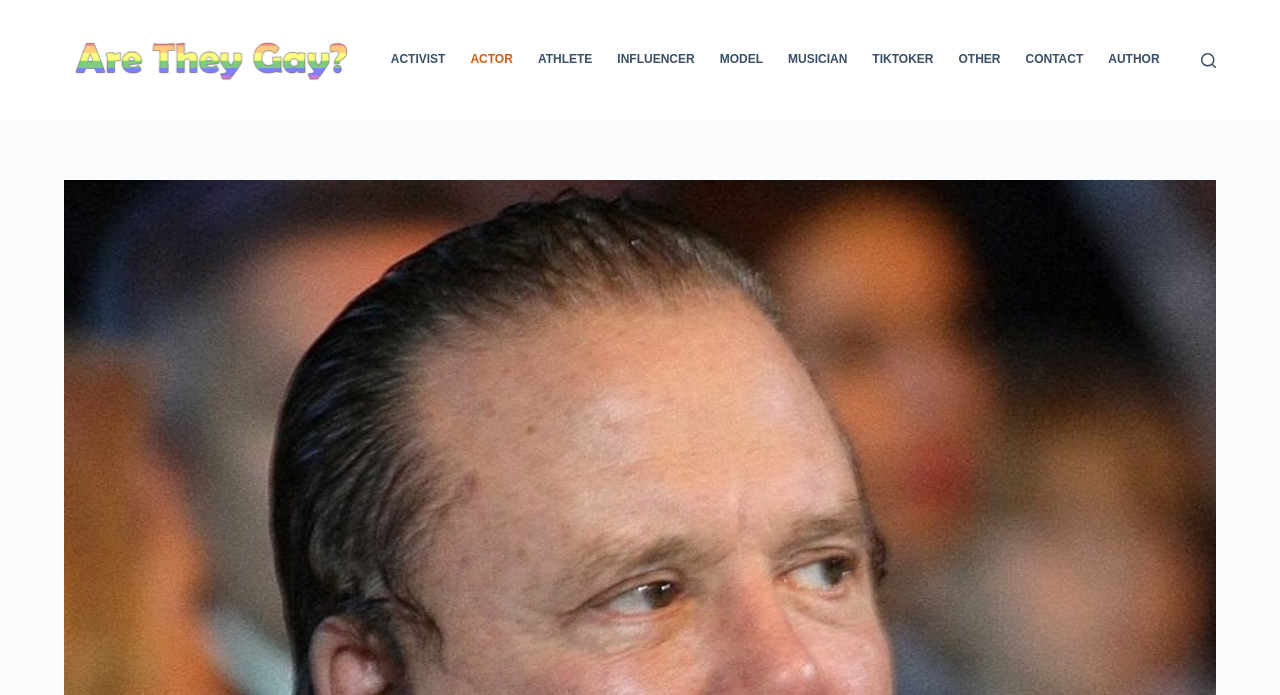Provide a short answer to the following question with just one word or phrase: What is the purpose of the button on the top right?

Open search form